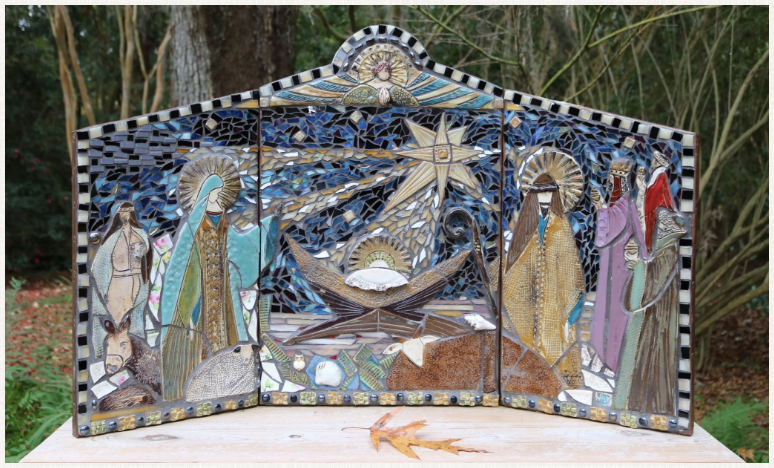Please reply to the following question with a single word or a short phrase:
What is the symbol of the shining star above the manger?

The birth of Jesus